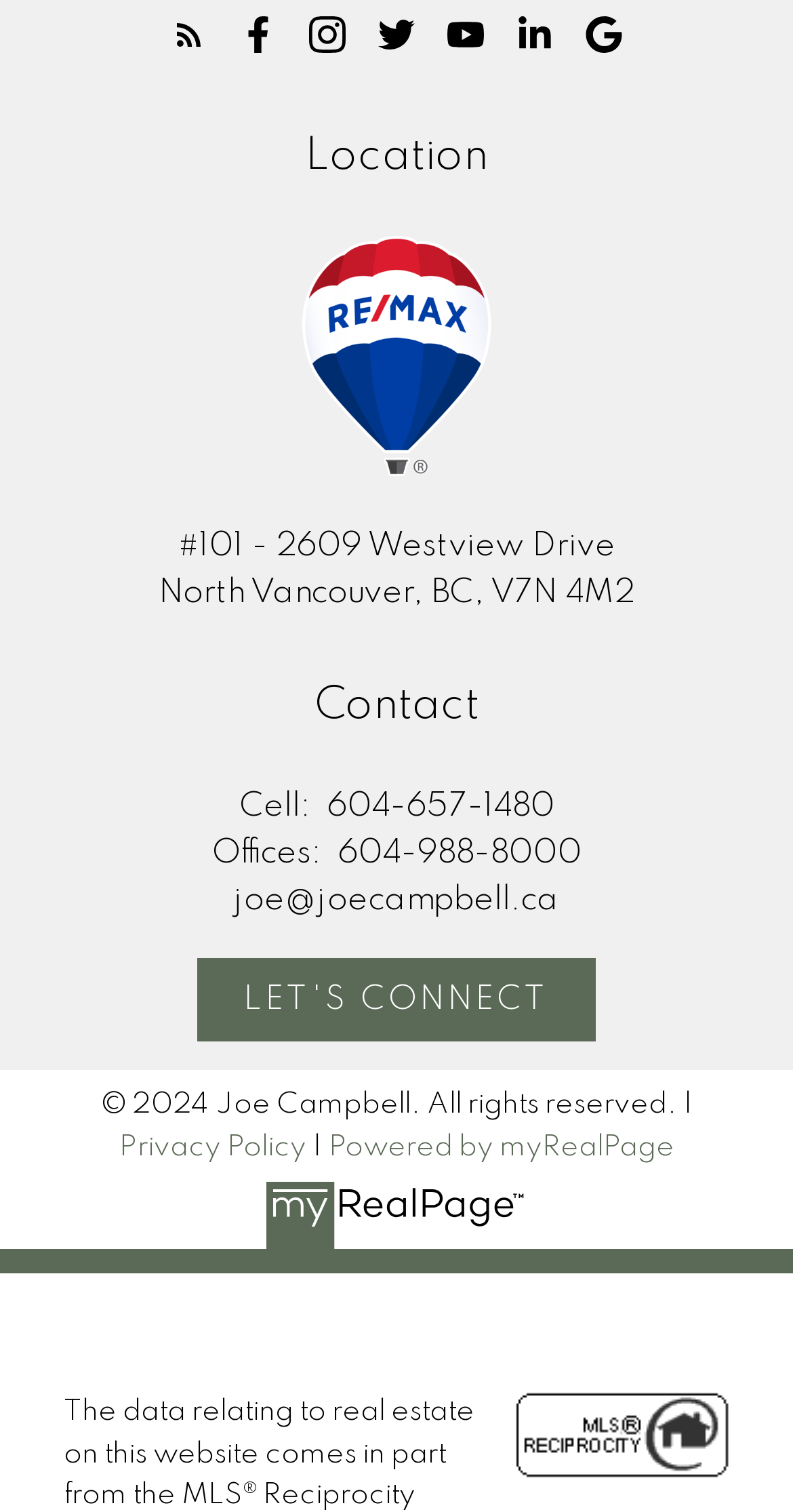What is the address of the location?
Kindly offer a comprehensive and detailed response to the question.

I looked for the heading 'Location' and found the static text '#101 - 2609 Westview Drive' which indicates the address of the location.